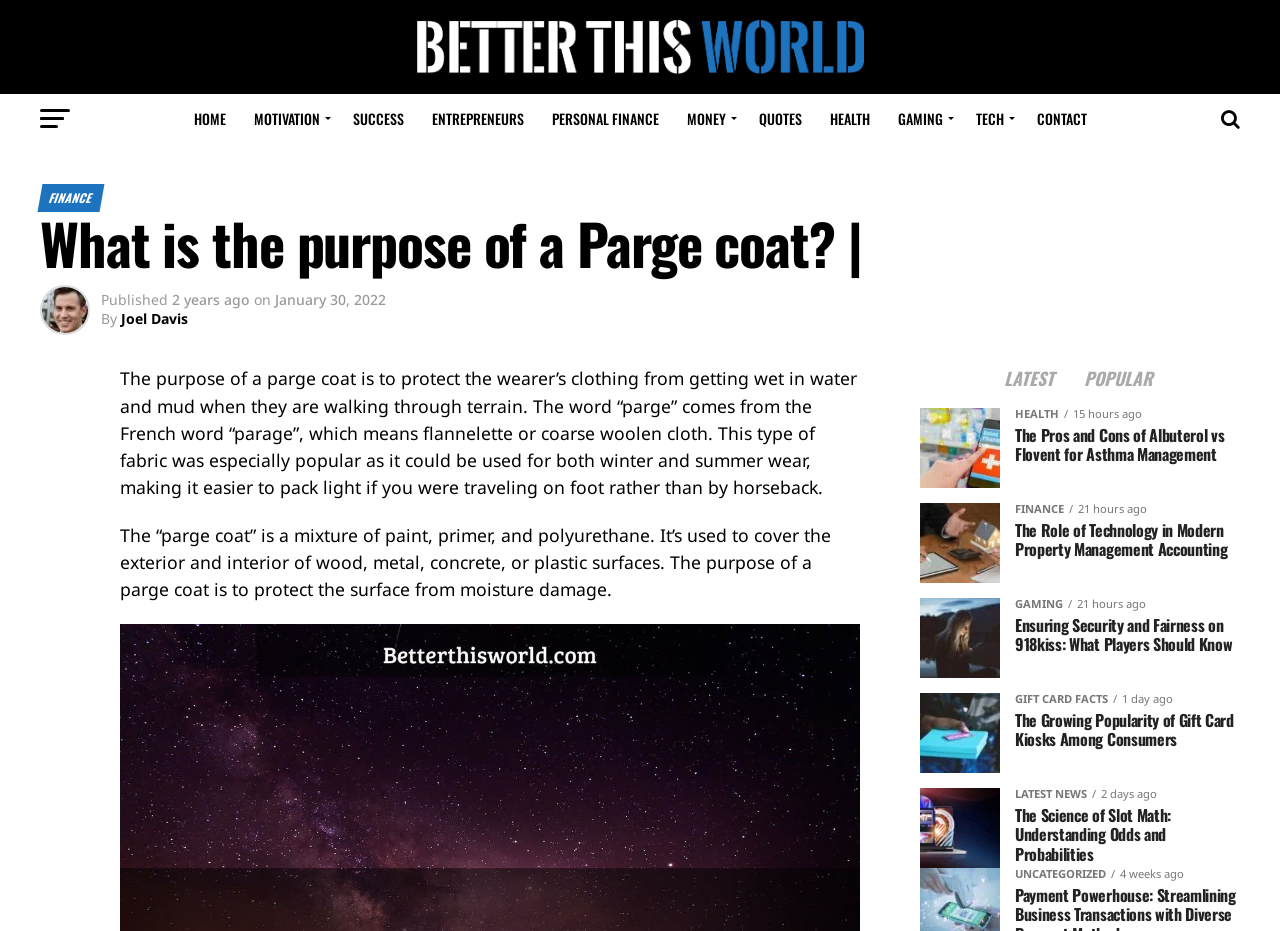Provide the bounding box coordinates of the HTML element this sentence describes: "Joel Davis". The bounding box coordinates consist of four float numbers between 0 and 1, i.e., [left, top, right, bottom].

[0.095, 0.332, 0.147, 0.353]